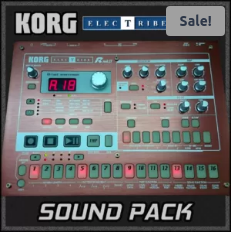Use a single word or phrase to answer this question: 
What is the purpose of the 'Sale!' banner?

To highlight a discounted purchase